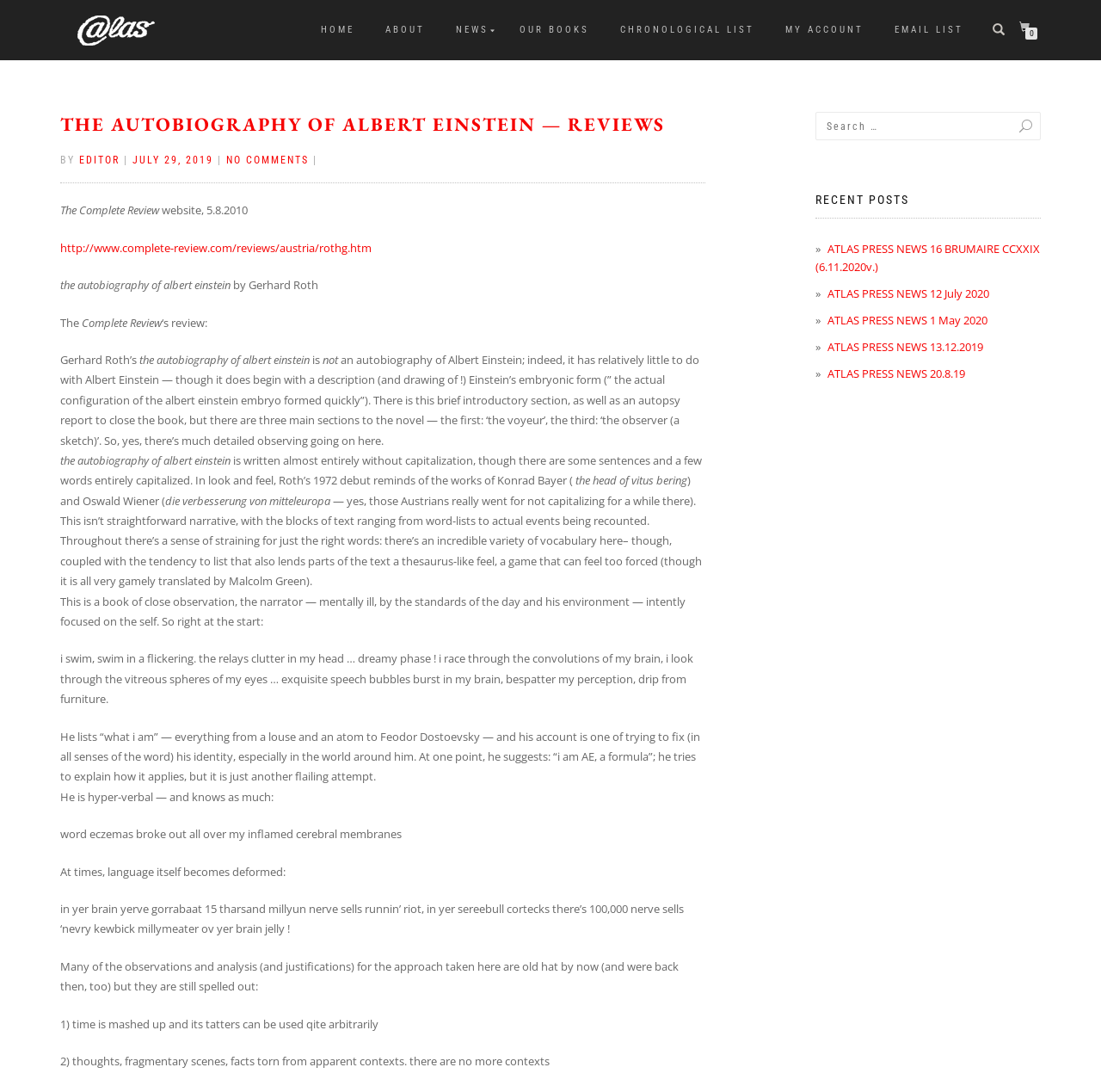Identify the bounding box coordinates of the specific part of the webpage to click to complete this instruction: "Click on 'FAQ'".

None